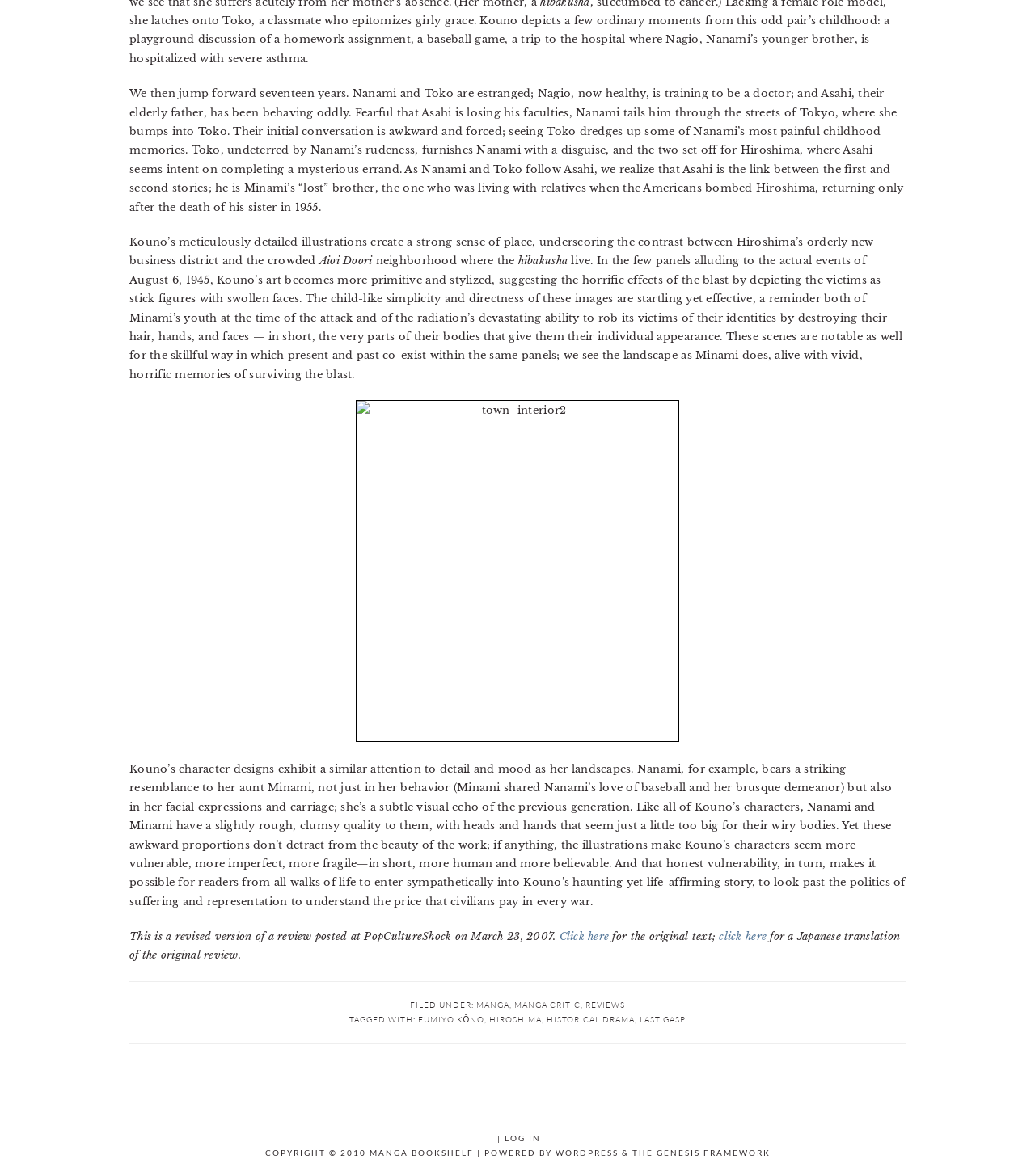From the webpage screenshot, predict the bounding box of the UI element that matches this description: "0800 222 906".

None